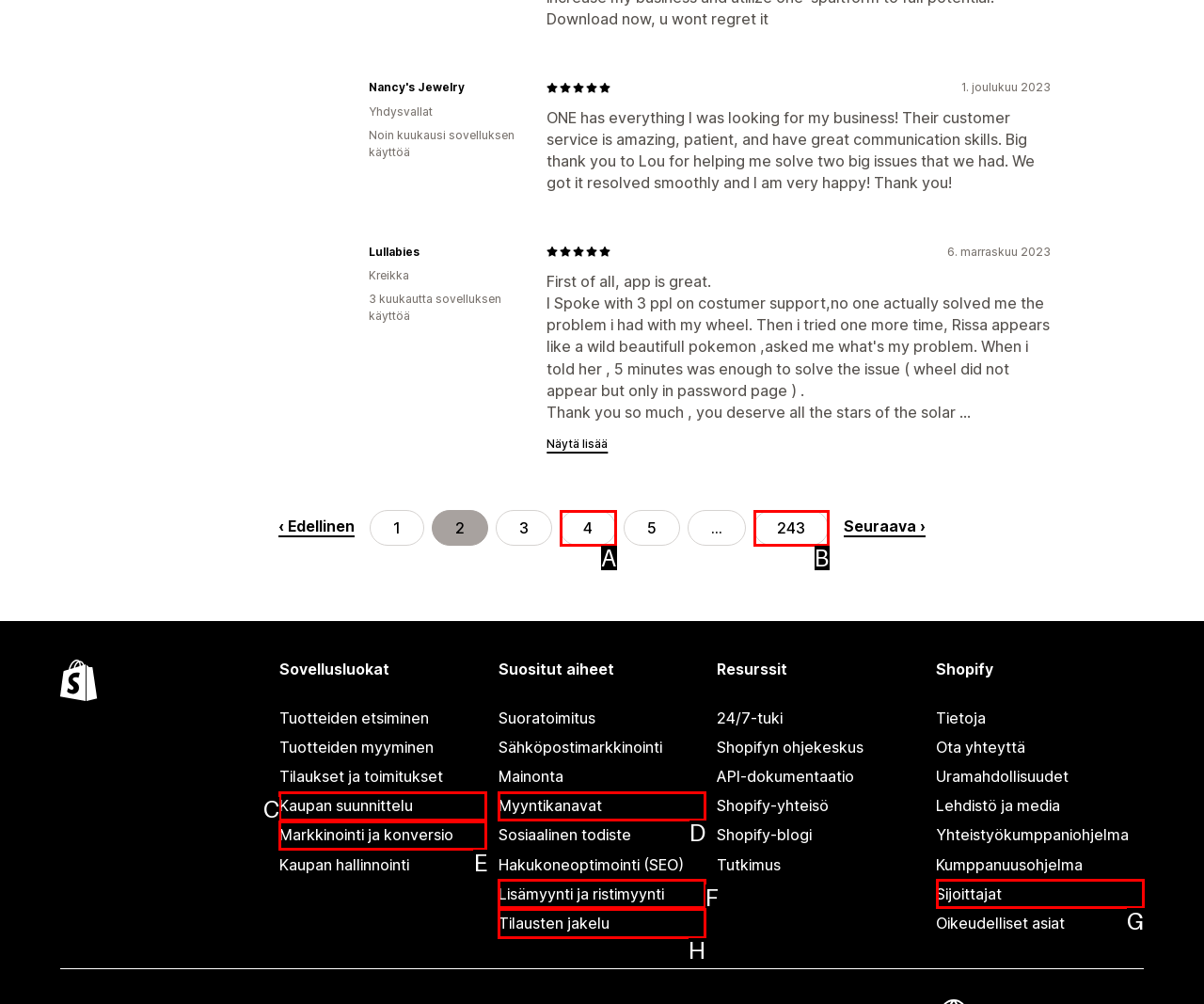From the provided options, which letter corresponds to the element described as: Kaupan suunnittelu
Answer with the letter only.

C